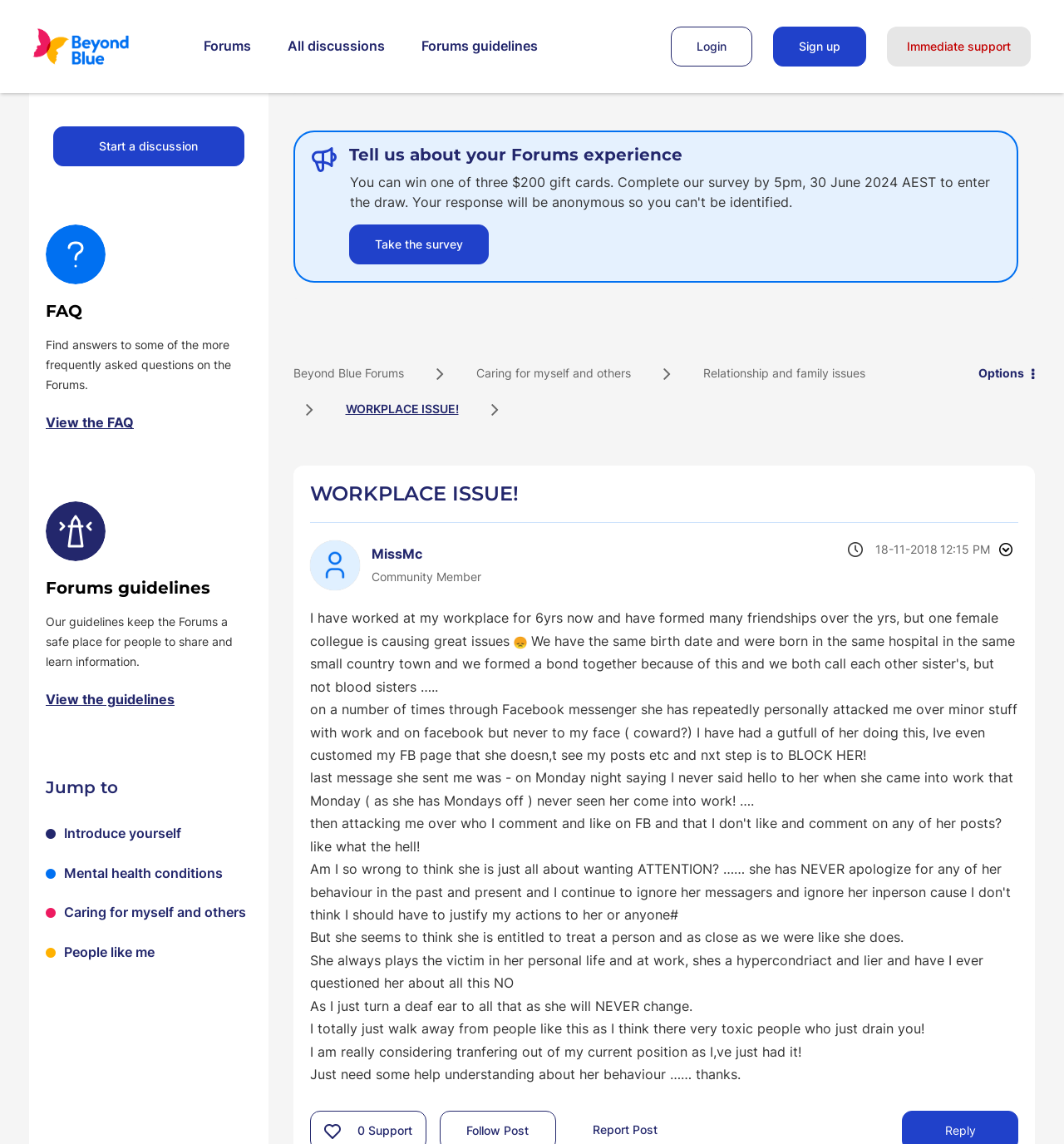Please identify the bounding box coordinates of the clickable element to fulfill the following instruction: "Report Post". The coordinates should be four float numbers between 0 and 1, i.e., [left, top, right, bottom].

[0.557, 0.981, 0.618, 0.994]